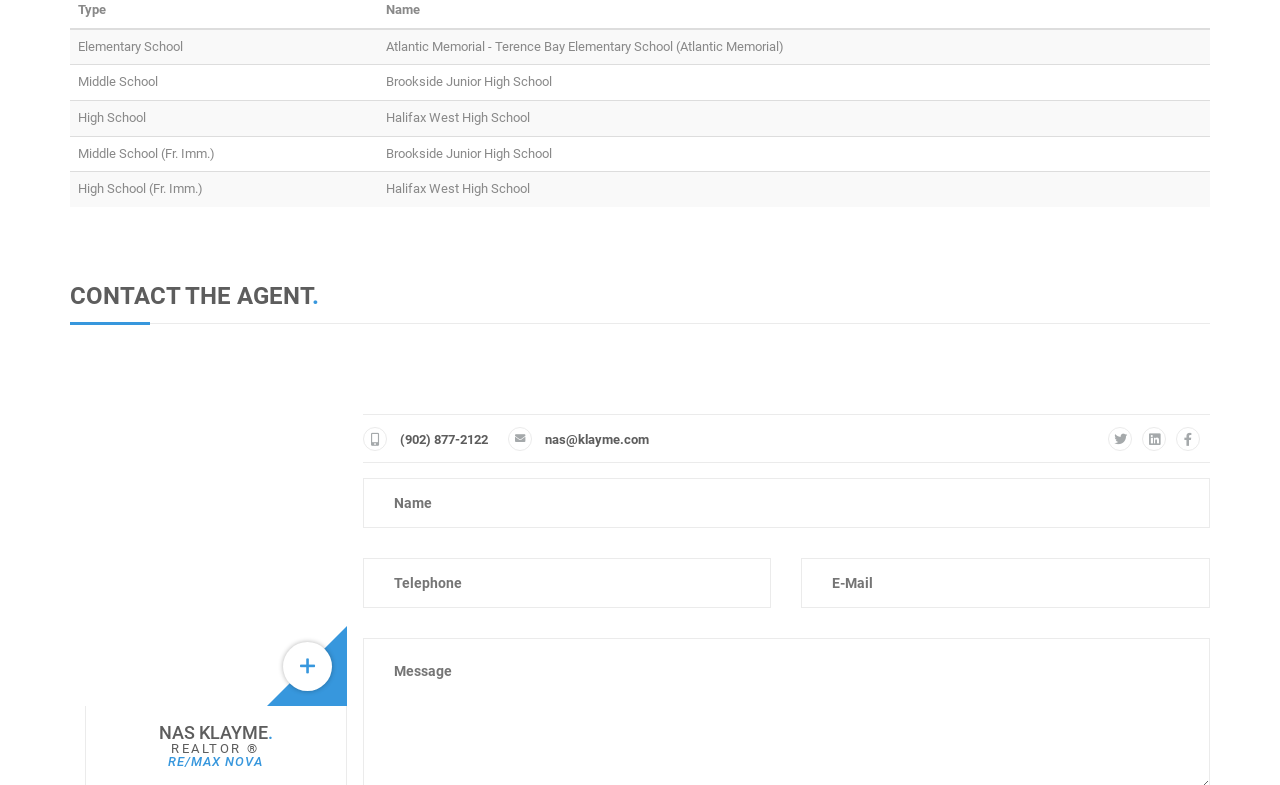Determine the bounding box coordinates of the clickable area required to perform the following instruction: "Click the RE/MAX NOVA link". The coordinates should be represented as four float numbers between 0 and 1: [left, top, right, bottom].

[0.131, 0.96, 0.205, 0.979]